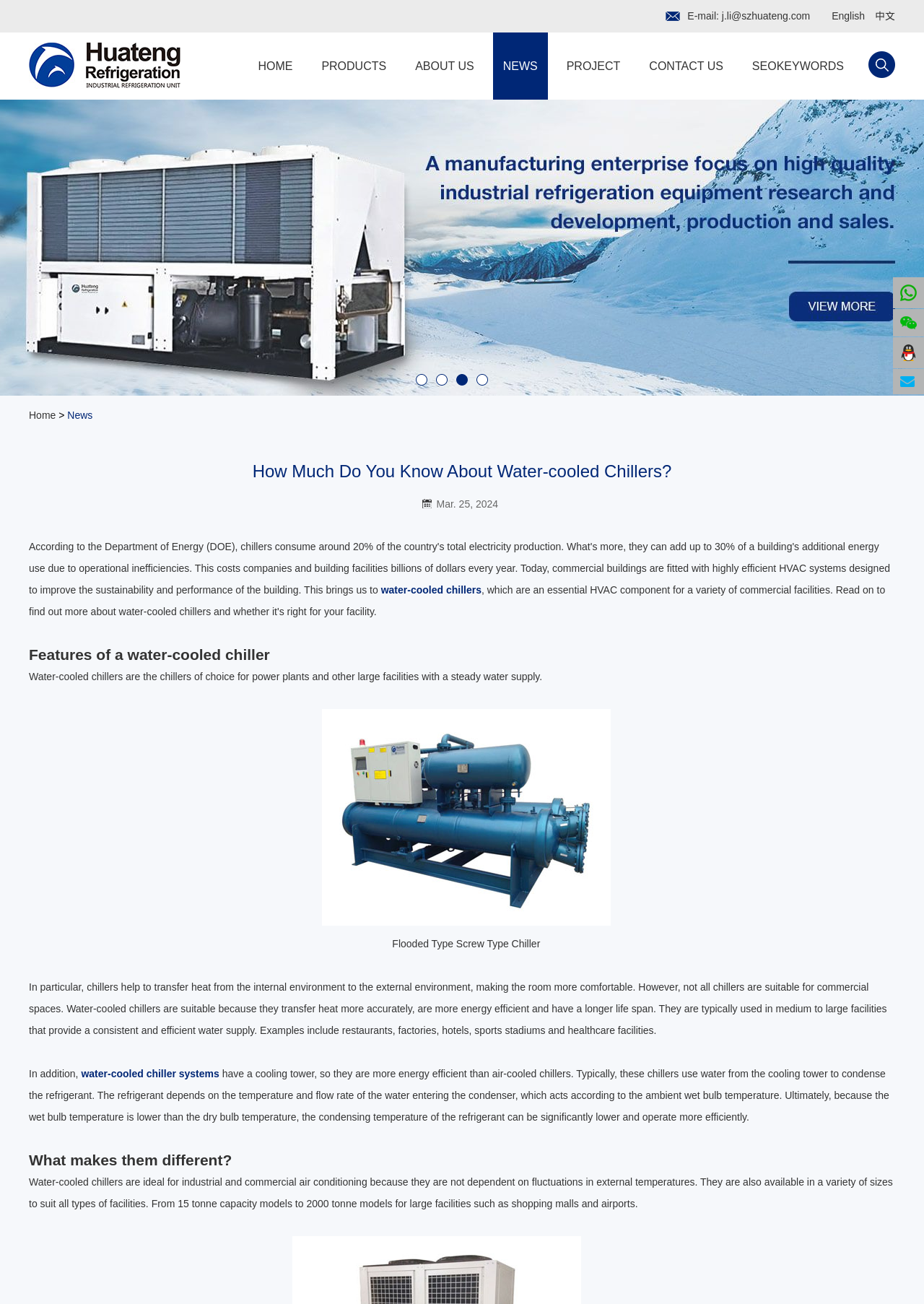Explain the webpage in detail, including its primary components.

The webpage is about water-cooled chillers, with a focus on their features, benefits, and applications. At the top, there are language options, including English and Chinese, as well as an email address and a link to the company's website. 

Below the language options, there is a navigation menu with links to different sections of the website, including Home, Products, About Us, News, Project, Contact Us, and SEO Keywords. 

The main content of the webpage starts with a heading "How Much Do You Know About Water-cooled Chillers?" followed by a brief introduction to water-cooled chillers, stating that they are the preferred choice for power plants and large facilities with a steady water supply. 

There is a section titled "Features of a water-cooled chiller" that explains the benefits of water-cooled chillers, including their ability to transfer heat more accurately, being more energy-efficient, and having a longer lifespan. This section also mentions that they are suitable for medium to large facilities that provide a consistent and efficient water supply, such as restaurants, factories, hotels, sports stadiums, and healthcare facilities.

The webpage also discusses the advantages of water-cooled chiller systems, including their energy efficiency due to the use of a cooling tower. Additionally, it explains how the refrigerant depends on the temperature and flow rate of the water entering the condenser, which allows for more efficient operation.

Another section, titled "What makes them different?", highlights the unique benefits of water-cooled chillers, including their independence from external temperature fluctuations and their availability in various sizes to suit different types of facilities.

Throughout the webpage, there are several images, including a logo, a picture of a water-cooled chiller, and an image of a flooded type screw type chiller. There are also several links to other pages or sections, including a link to a page about flooded type screw type chillers. At the bottom of the page, there are links to WhatsApp/Wechat, as well as an email address and a phone number.